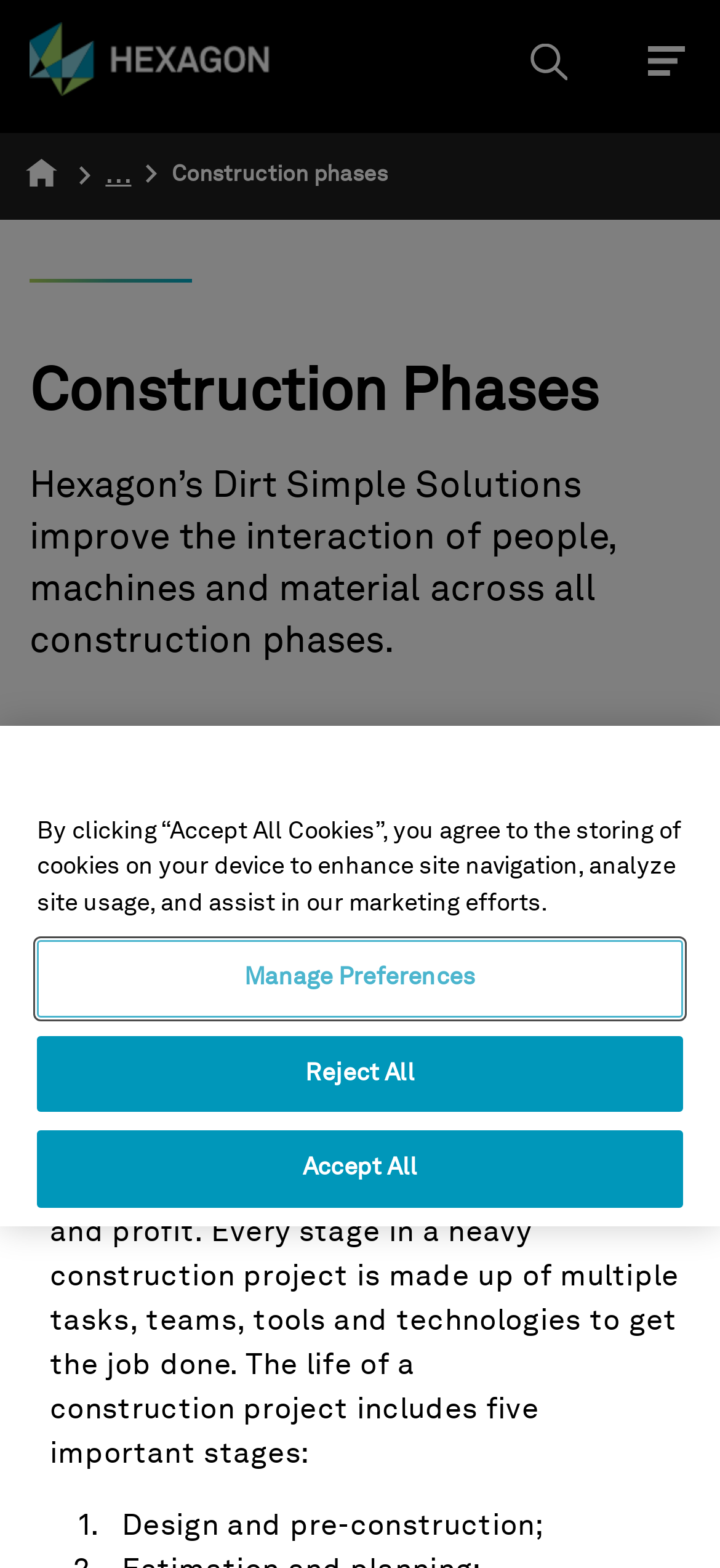What is the first stage in a heavy construction project?
We need a detailed and exhaustive answer to the question. Please elaborate.

The first stage in a heavy construction project is 'Design and pre-construction', as listed in the webpage's text. It is marked with a list marker '1.' and has a bounding box of [0.109, 0.96, 0.149, 0.989].